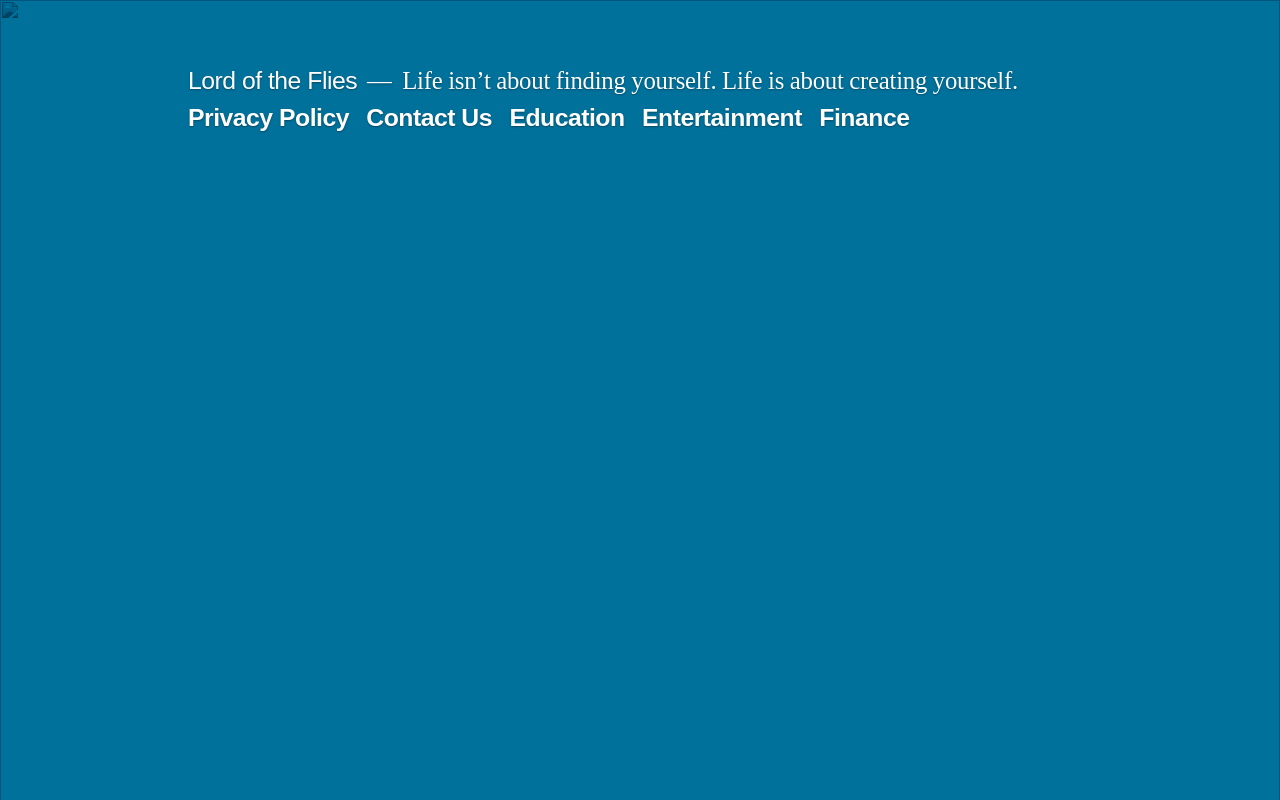What is the first link in the top menu?
Provide an in-depth and detailed explanation in response to the question.

I looked at the navigation element 'Top Menu' with the bounding box coordinates [0.147, 0.129, 0.853, 0.168] and found the first link element with the text 'Privacy Policy' and bounding box coordinates [0.147, 0.131, 0.273, 0.164].